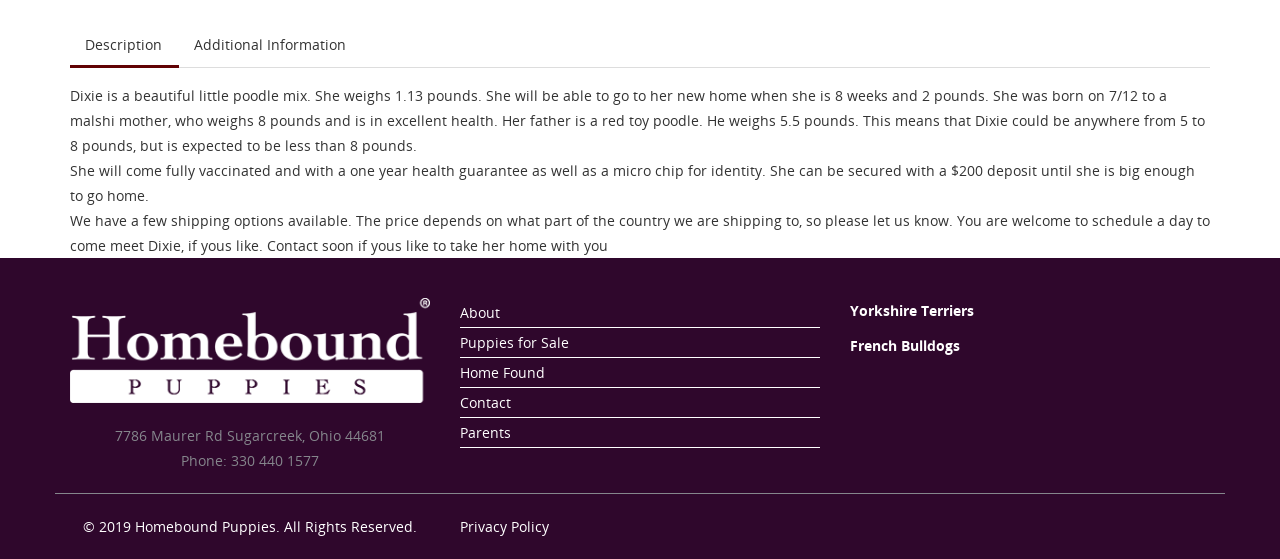What is the weight of Dixie?
Give a one-word or short phrase answer based on the image.

1.13 pounds